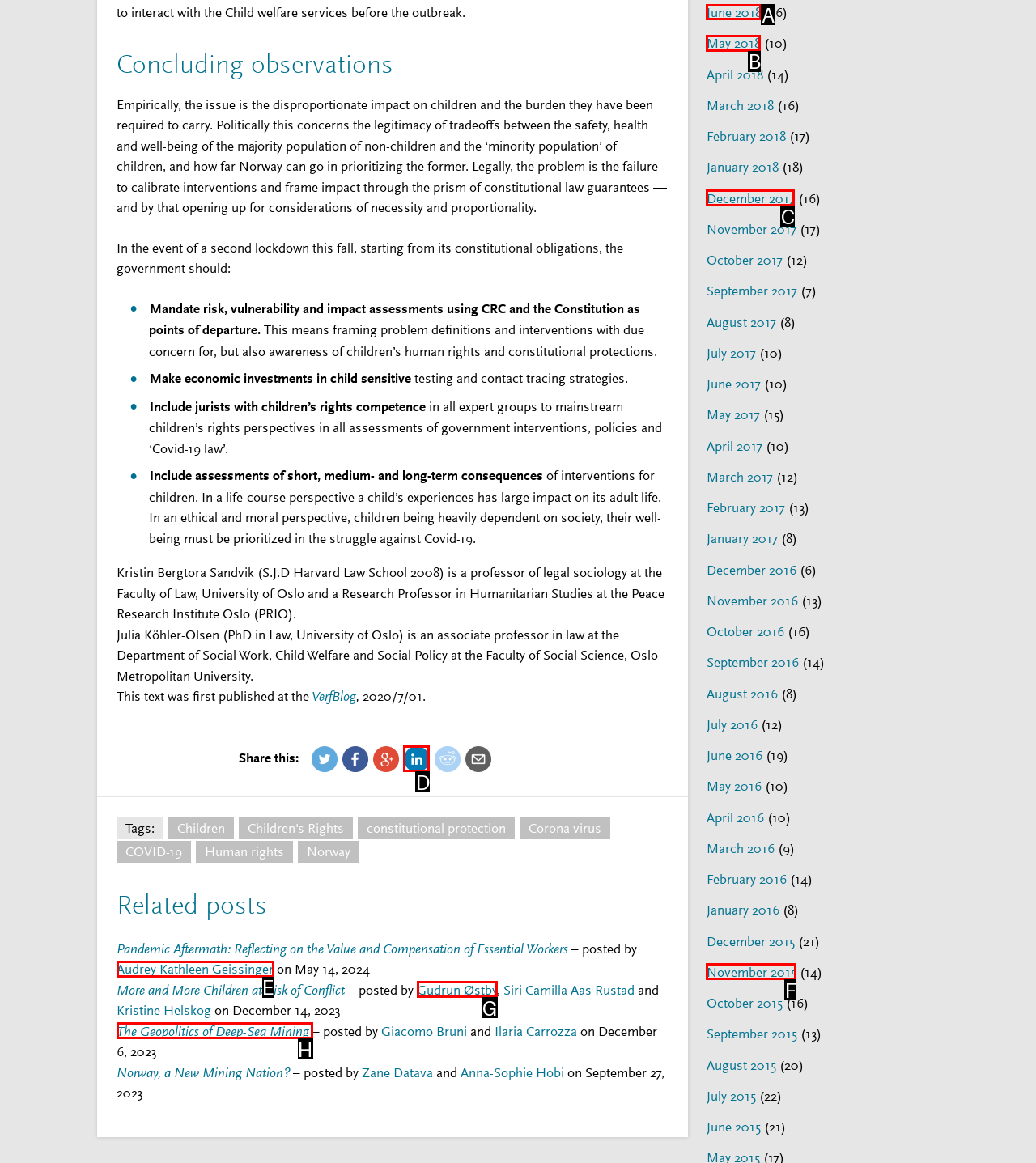Point out the option that needs to be clicked to fulfill the following instruction: Search the site
Answer with the letter of the appropriate choice from the listed options.

None